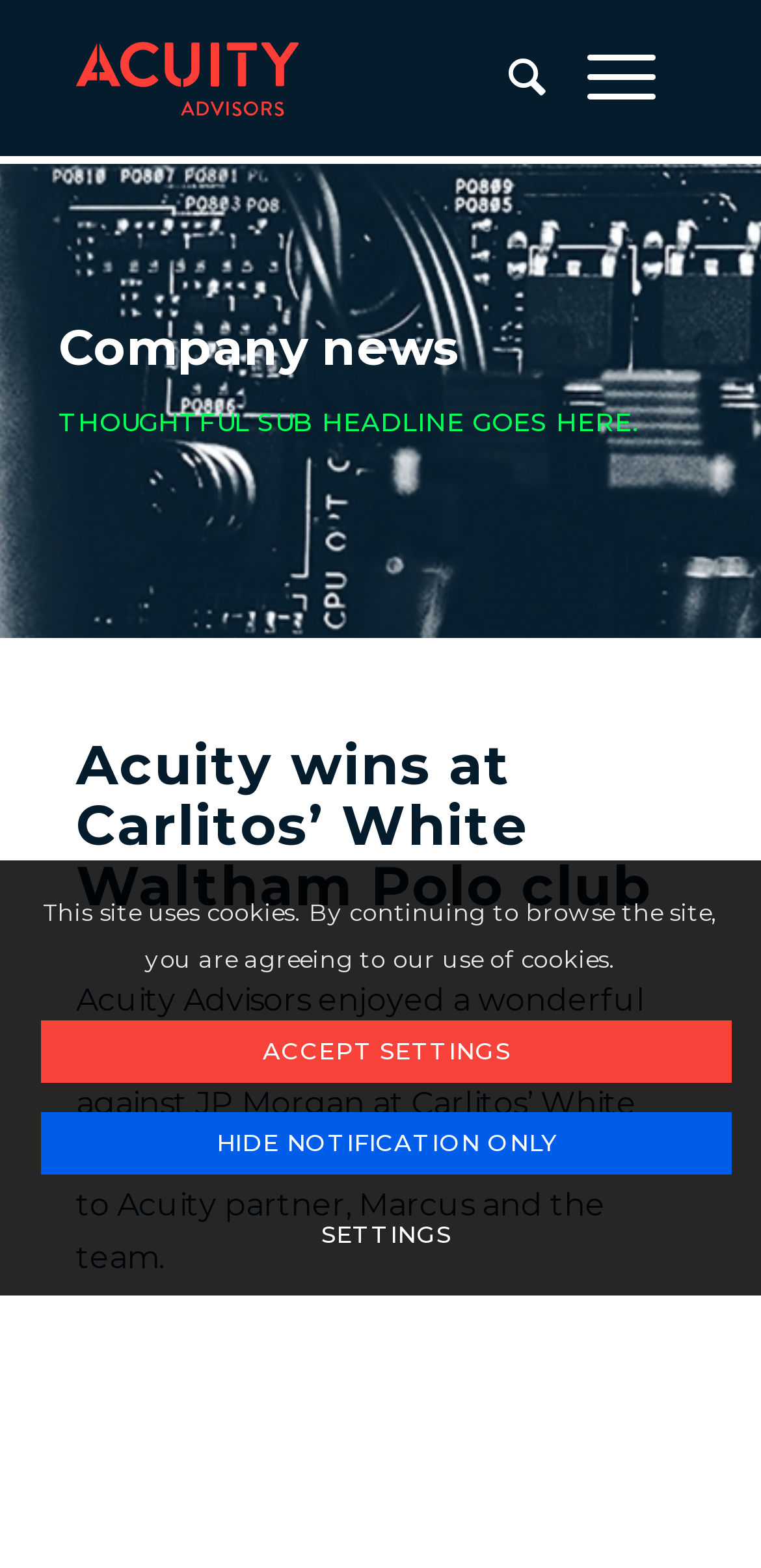What is the name of the polo club? Look at the image and give a one-word or short phrase answer.

Carlitos’ White Waltham Polo club